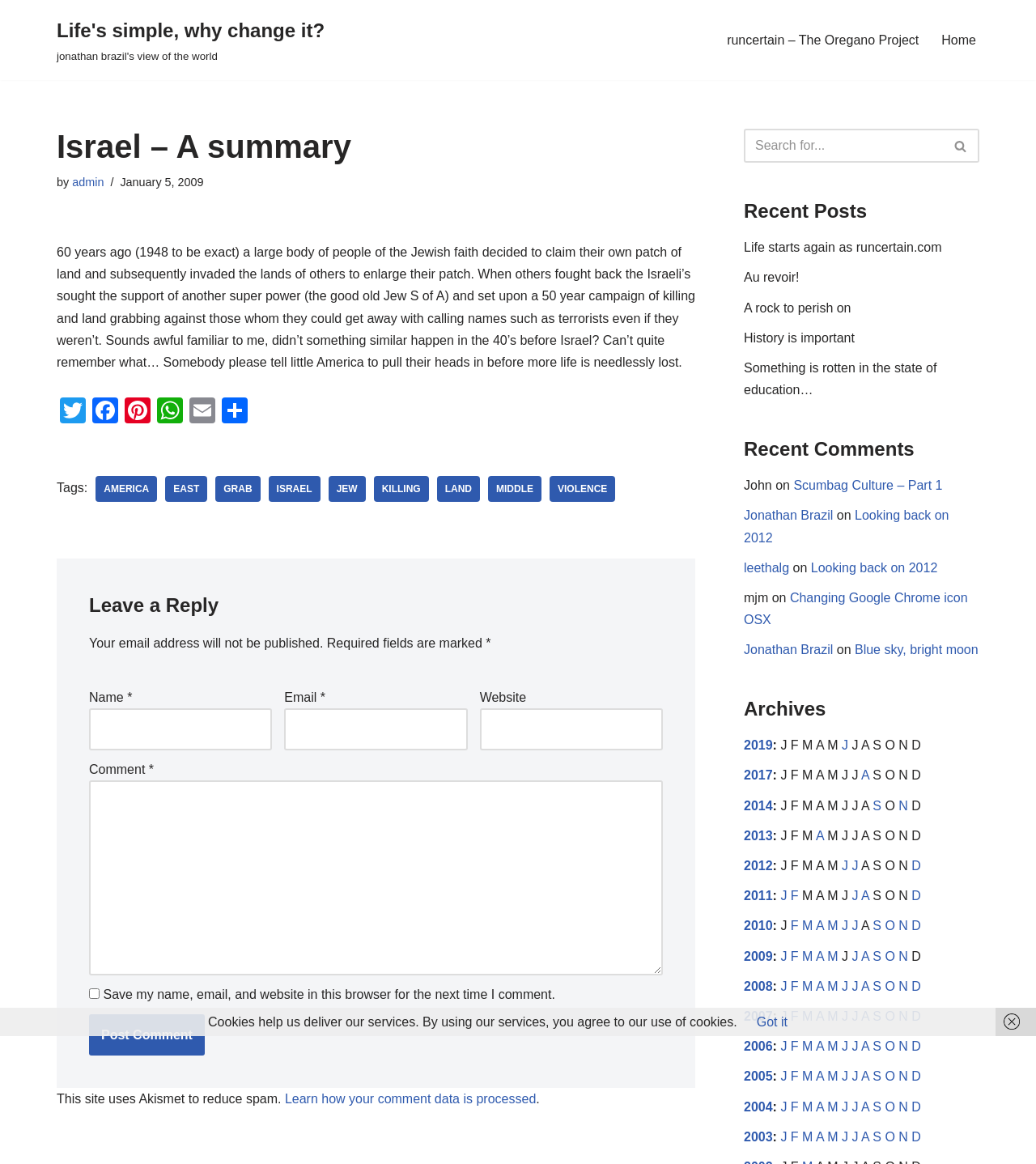What is the author of the article?
Look at the image and respond to the question as thoroughly as possible.

The author of the article can be found by looking at the 'by' section, which is located below the heading 'Israel – A summary'. The text 'by' is followed by a link 'admin', which indicates the author of the article.